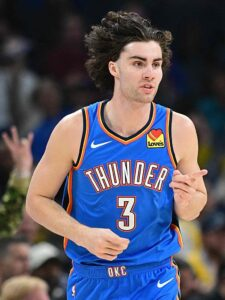What team does Josh Giddey play for?
Based on the screenshot, provide a one-word or short-phrase response.

Oklahoma City Thunder